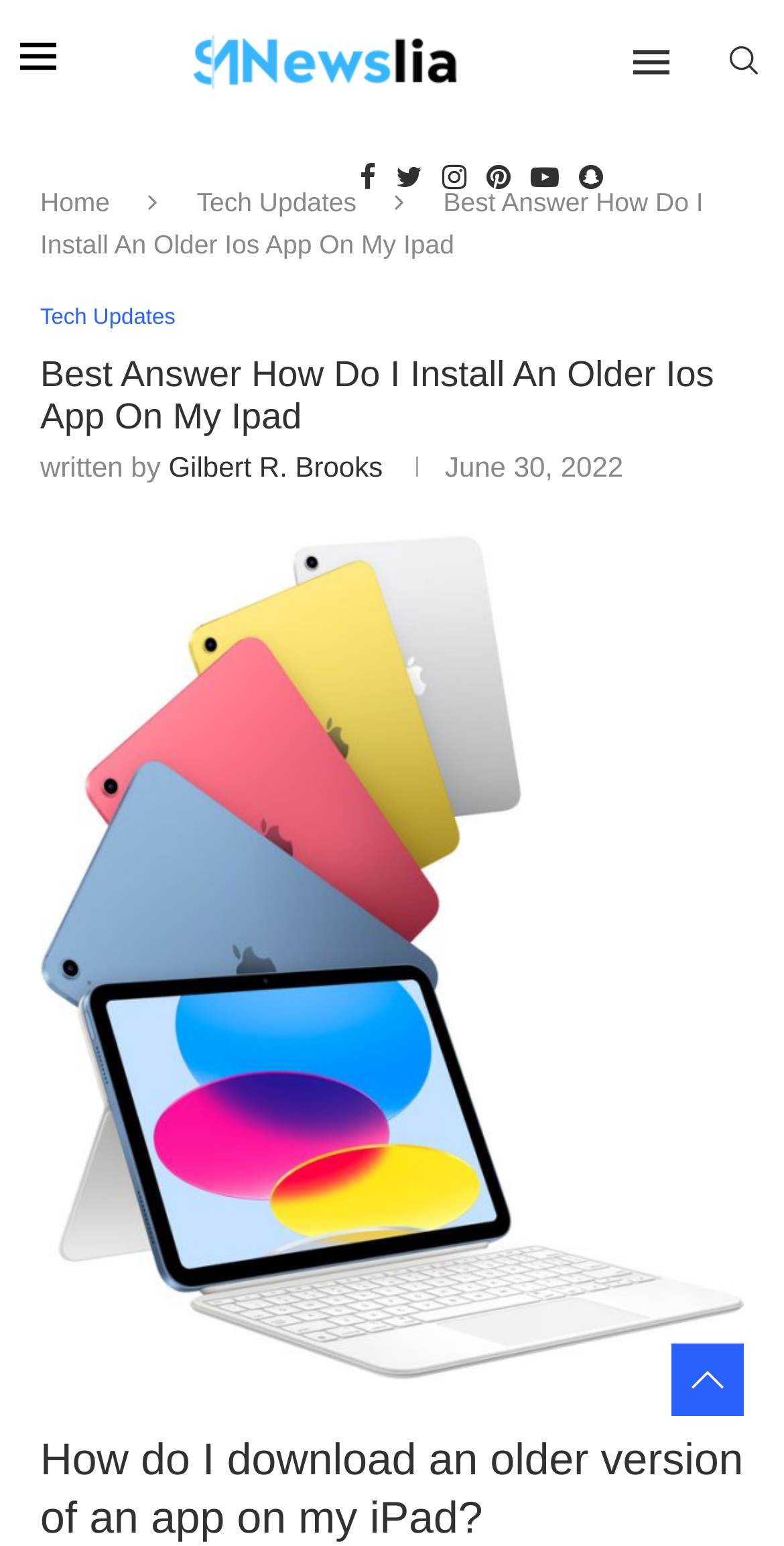Please predict the bounding box coordinates (top-left x, top-left y, bottom-right x, bottom-right y) for the UI element in the screenshot that fits the description: Tech Updates

[0.051, 0.198, 0.224, 0.215]